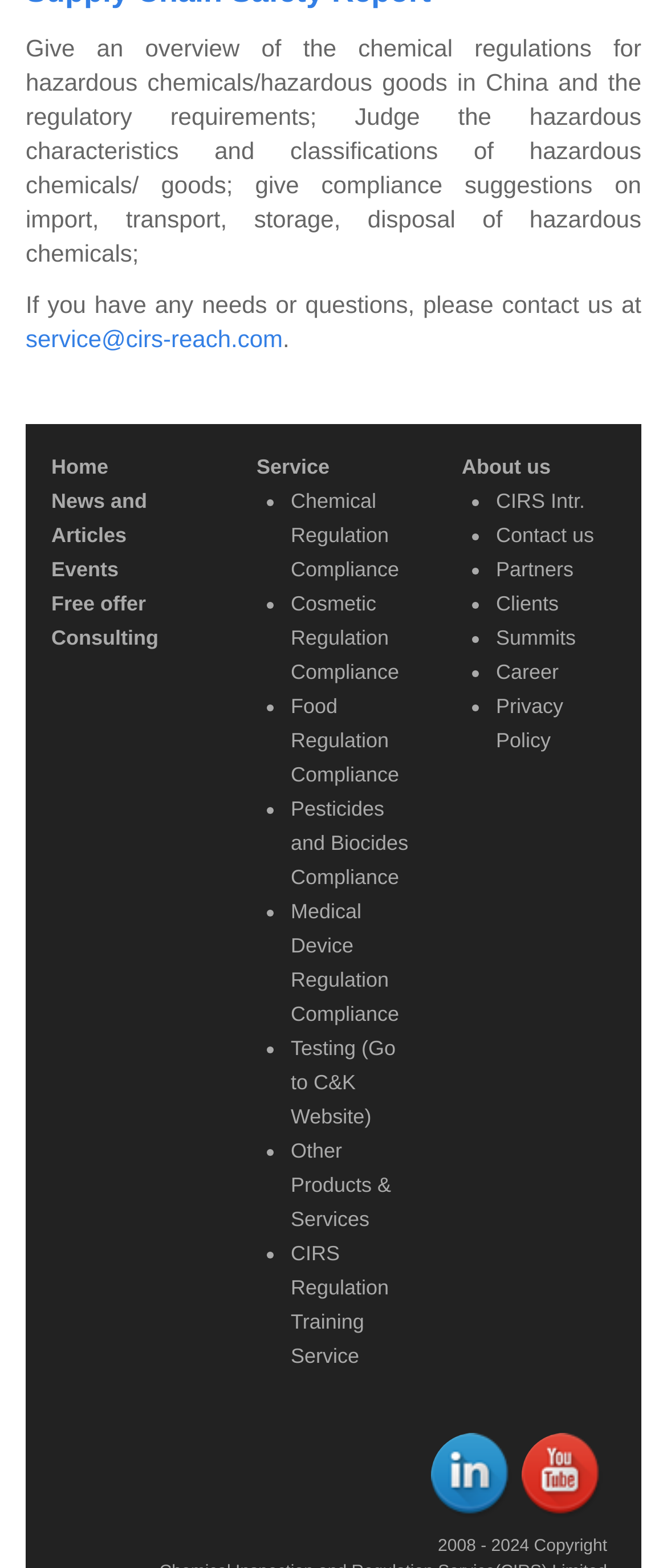Pinpoint the bounding box coordinates of the clickable area necessary to execute the following instruction: "Click on Home". The coordinates should be given as four float numbers between 0 and 1, namely [left, top, right, bottom].

[0.077, 0.29, 0.162, 0.306]